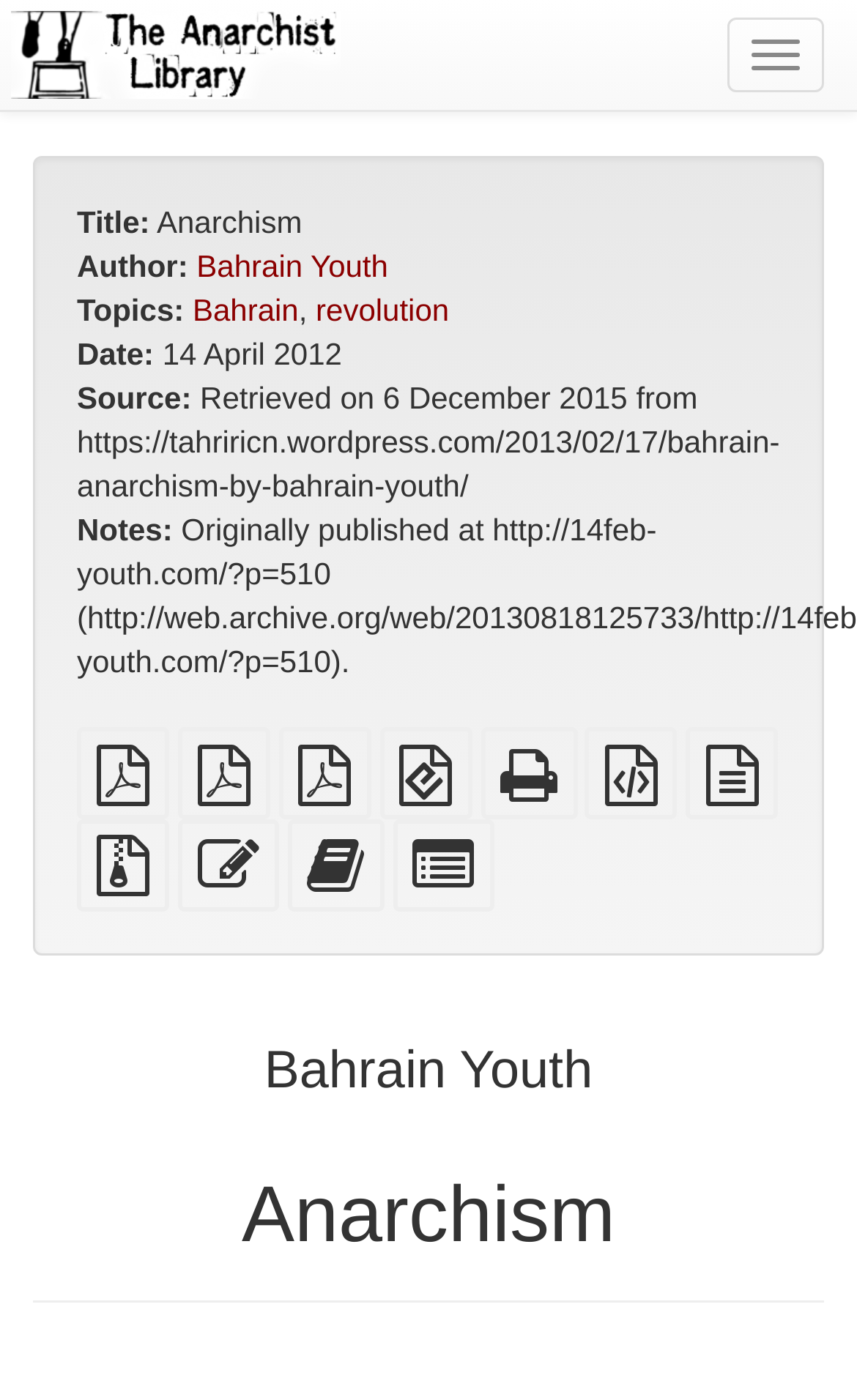What formats are available for download?
Give a one-word or short-phrase answer derived from the screenshot.

PDF, EPUB, HTML